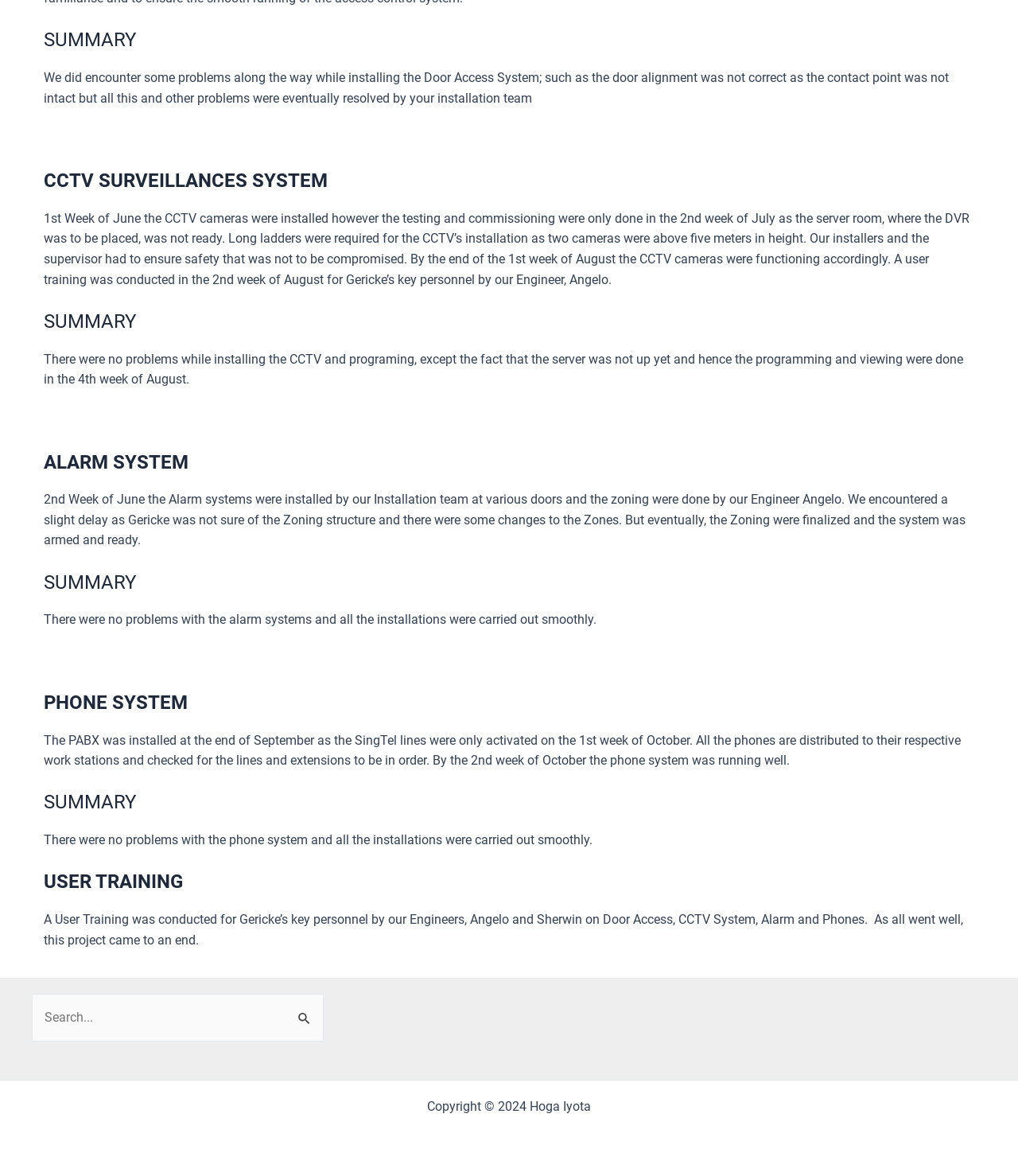Provide the bounding box coordinates of the HTML element described by the text: "Randolph, NE". The coordinates should be in the format [left, top, right, bottom] with values between 0 and 1.

None